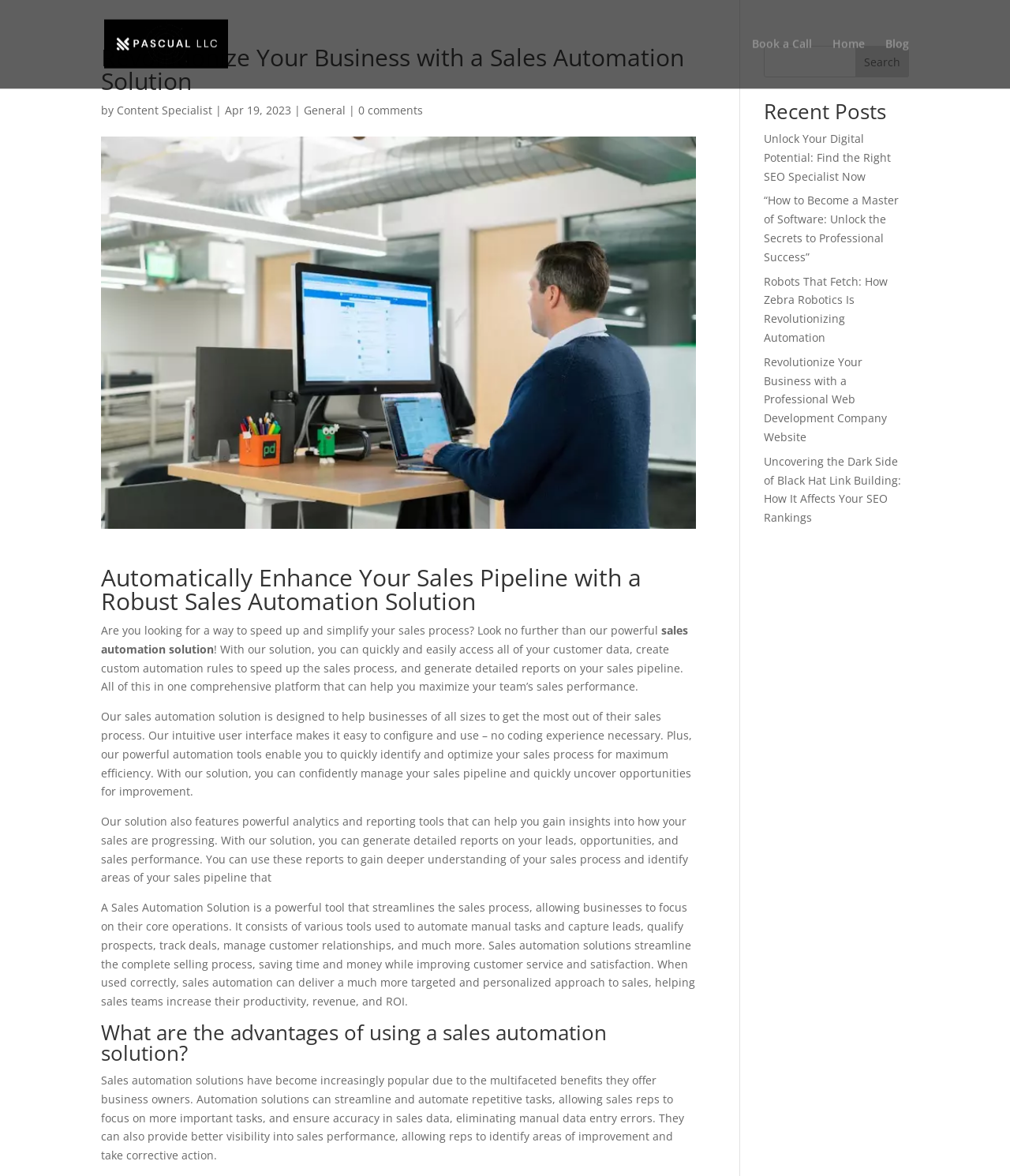Can you identify the bounding box coordinates of the clickable region needed to carry out this instruction: 'Search for something'? The coordinates should be four float numbers within the range of 0 to 1, stated as [left, top, right, bottom].

[0.756, 0.039, 0.9, 0.066]